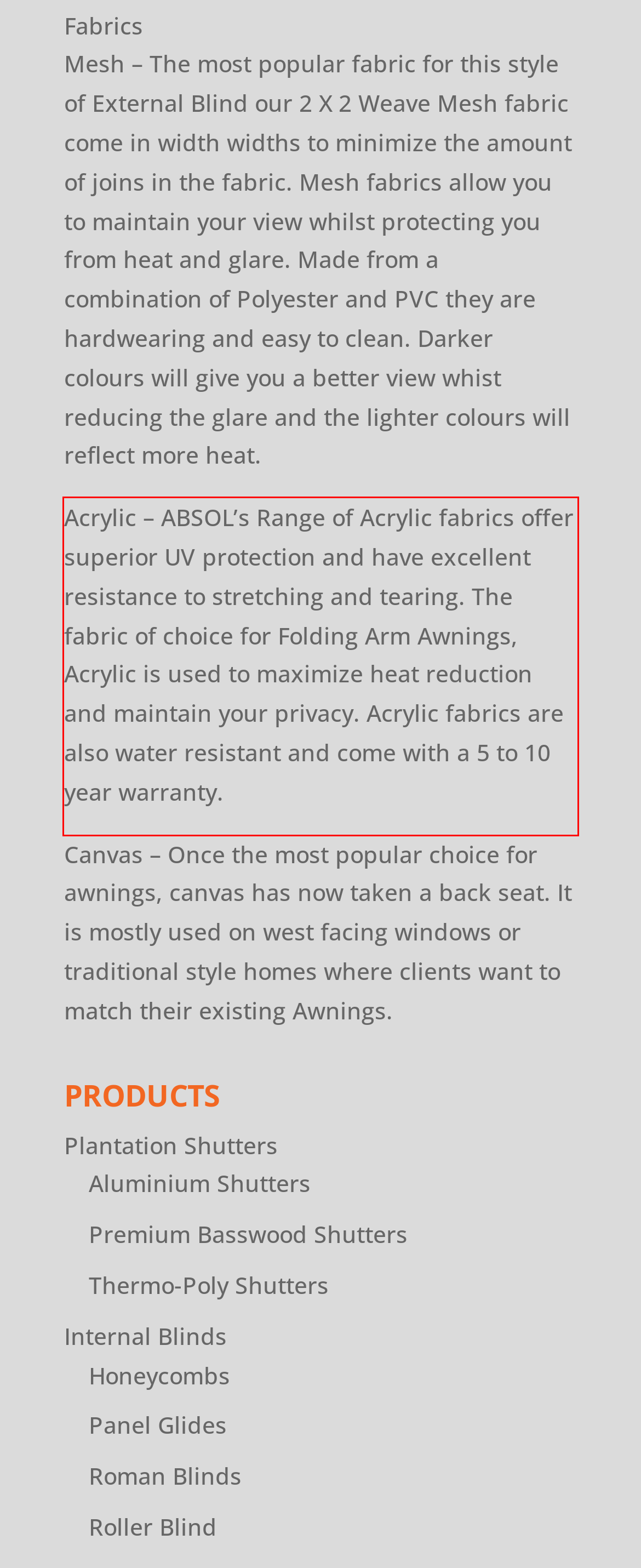You are provided with a screenshot of a webpage featuring a red rectangle bounding box. Extract the text content within this red bounding box using OCR.

Acrylic – ABSOL’s Range of Acrylic fabrics offer superior UV protection and have excellent resistance to stretching and tearing. The fabric of choice for Folding Arm Awnings, Acrylic is used to maximize heat reduction and maintain your privacy. Acrylic fabrics are also water resistant and come with a 5 to 10 year warranty.